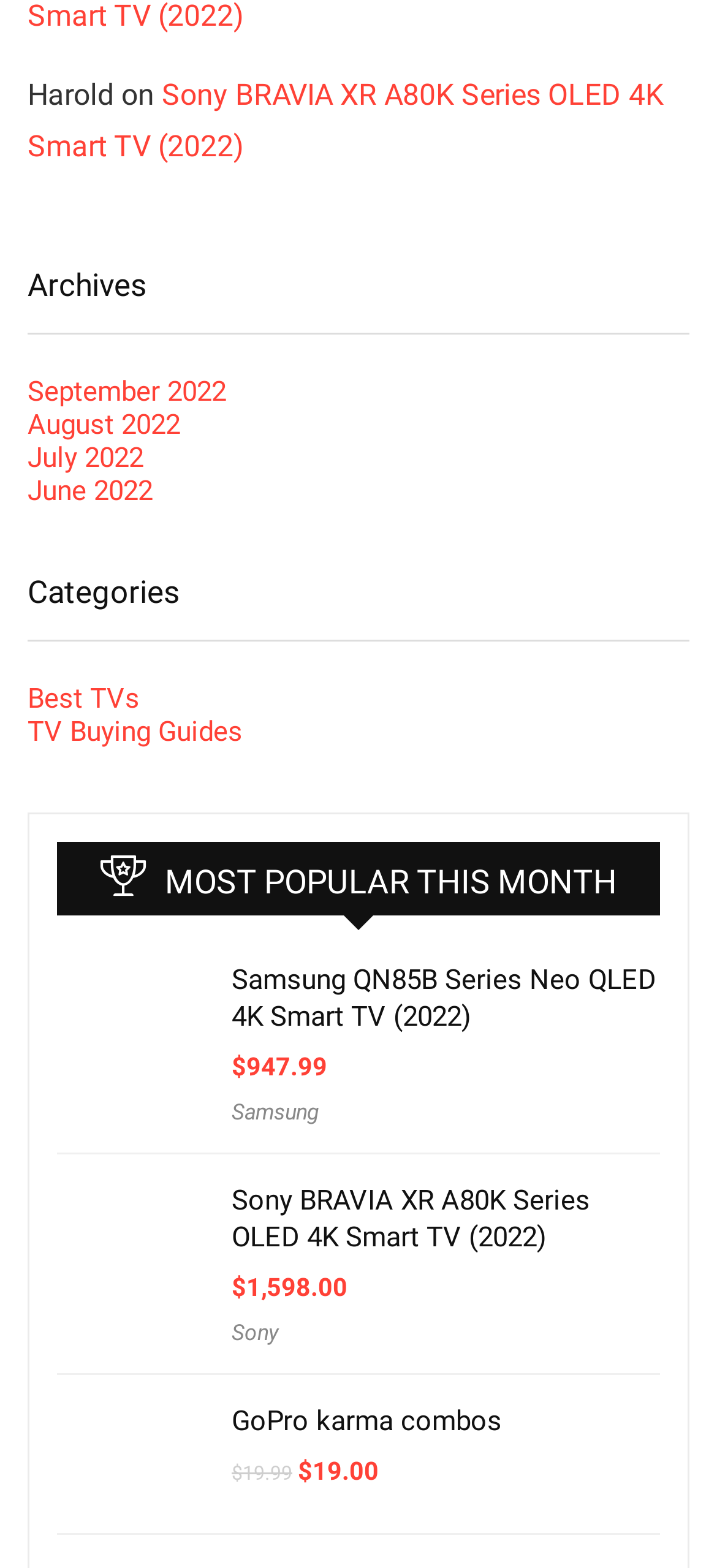Find the bounding box coordinates of the area that needs to be clicked in order to achieve the following instruction: "Explore the category of Best TVs". The coordinates should be specified as four float numbers between 0 and 1, i.e., [left, top, right, bottom].

[0.038, 0.435, 0.195, 0.457]